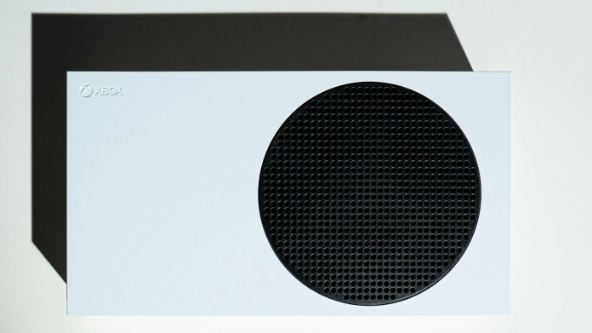Please use the details from the image to answer the following question comprehensively:
Where is the Xbox logo located?

The Xbox logo is a distinctive symbol of the brand's heritage, and its location can be identified by carefully examining the console's design. According to the caption, the logo is prominently displayed at the top left corner of the Xbox Series S.